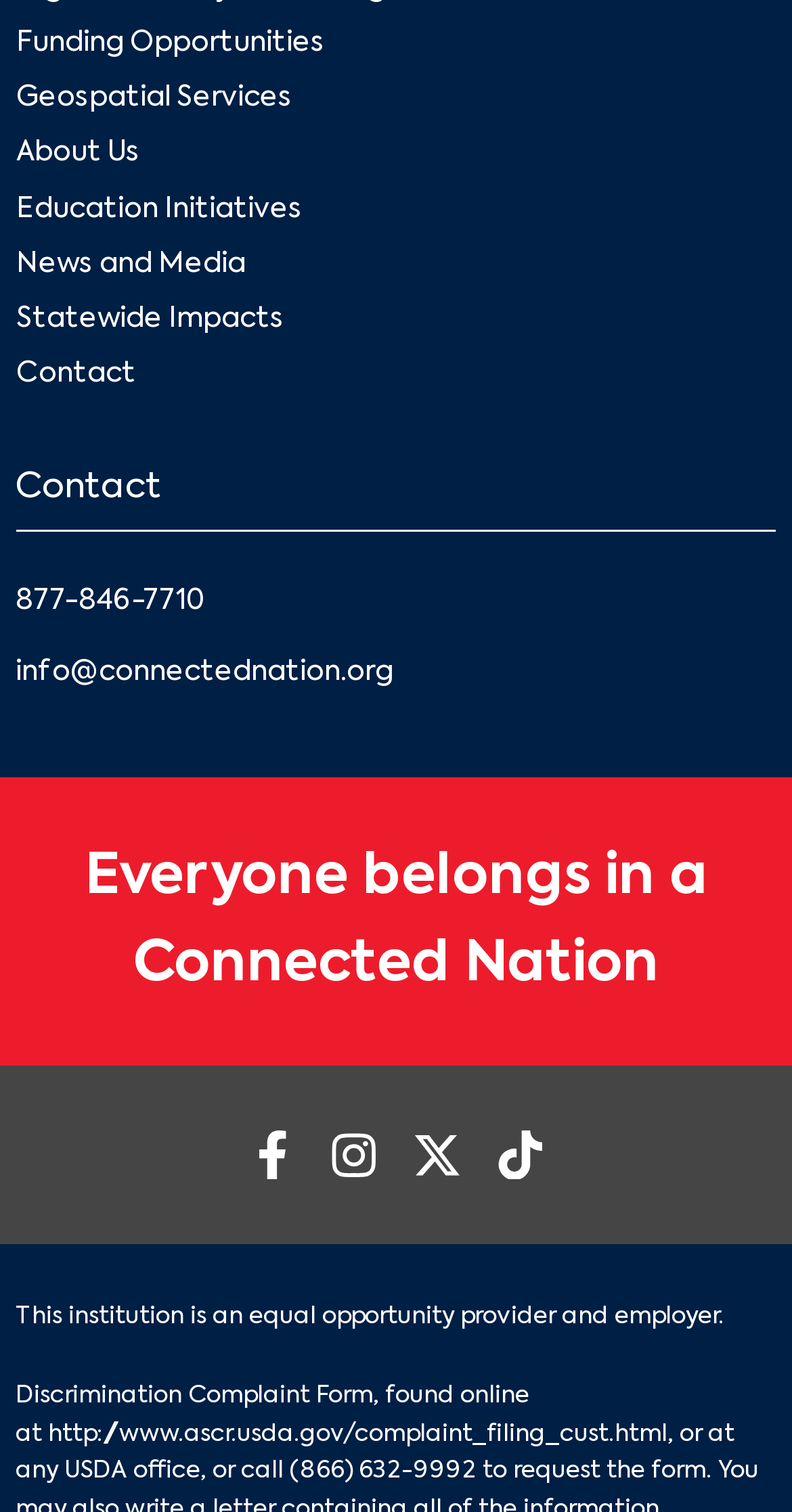Identify the bounding box coordinates of the region I need to click to complete this instruction: "View Statewide Impacts".

[0.02, 0.201, 0.358, 0.224]